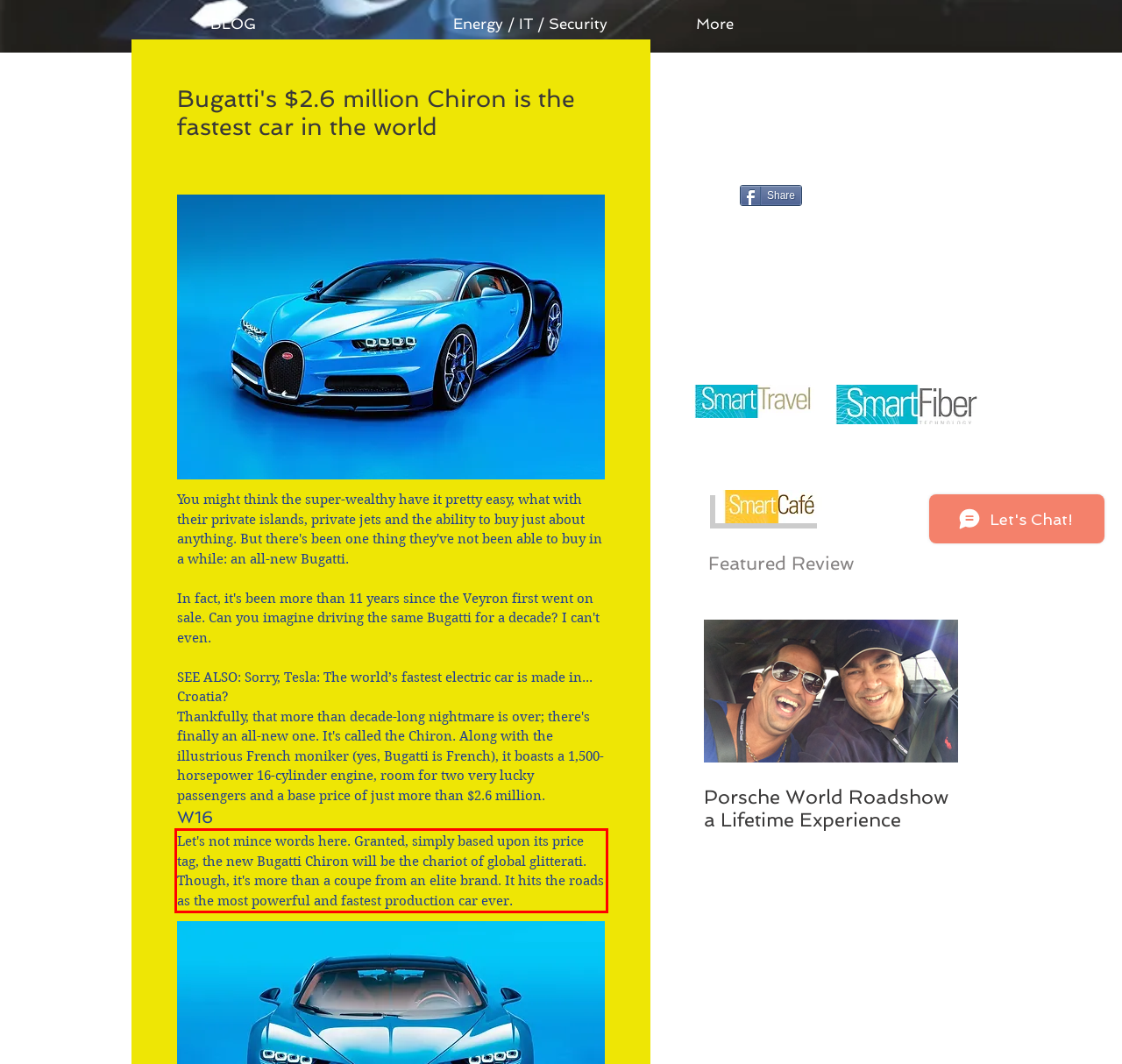Examine the screenshot of the webpage, locate the red bounding box, and generate the text contained within it.

Let's not mince words here. Granted, simply based upon its price tag, the new Bugatti Chiron will be the chariot of global glitterati. Though, it's more than a coupe from an elite brand. It hits the roads as the most powerful and fastest production car ever.